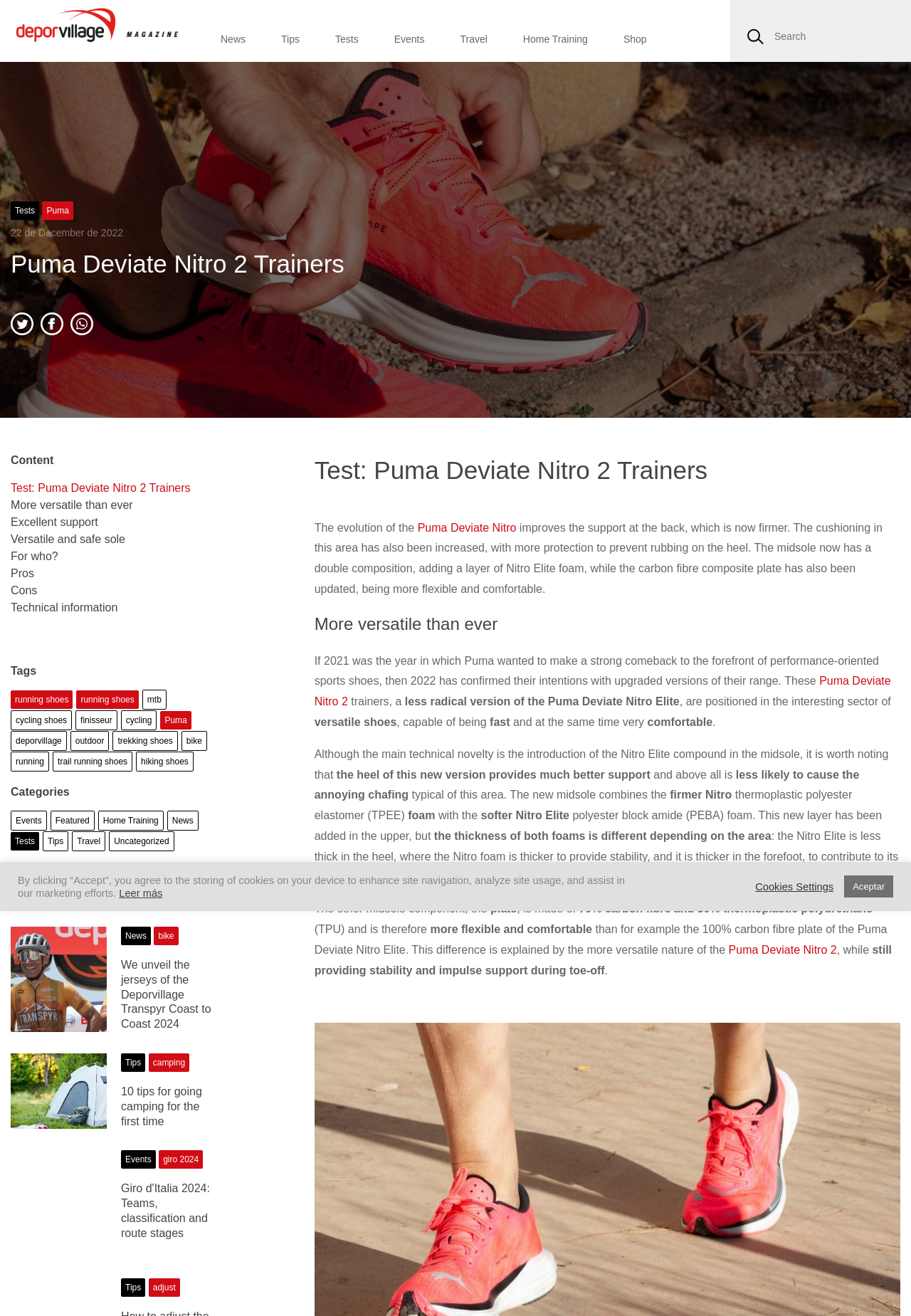Determine the coordinates of the bounding box for the clickable area needed to execute this instruction: "Follow the 'twitter' link".

[0.012, 0.241, 0.037, 0.25]